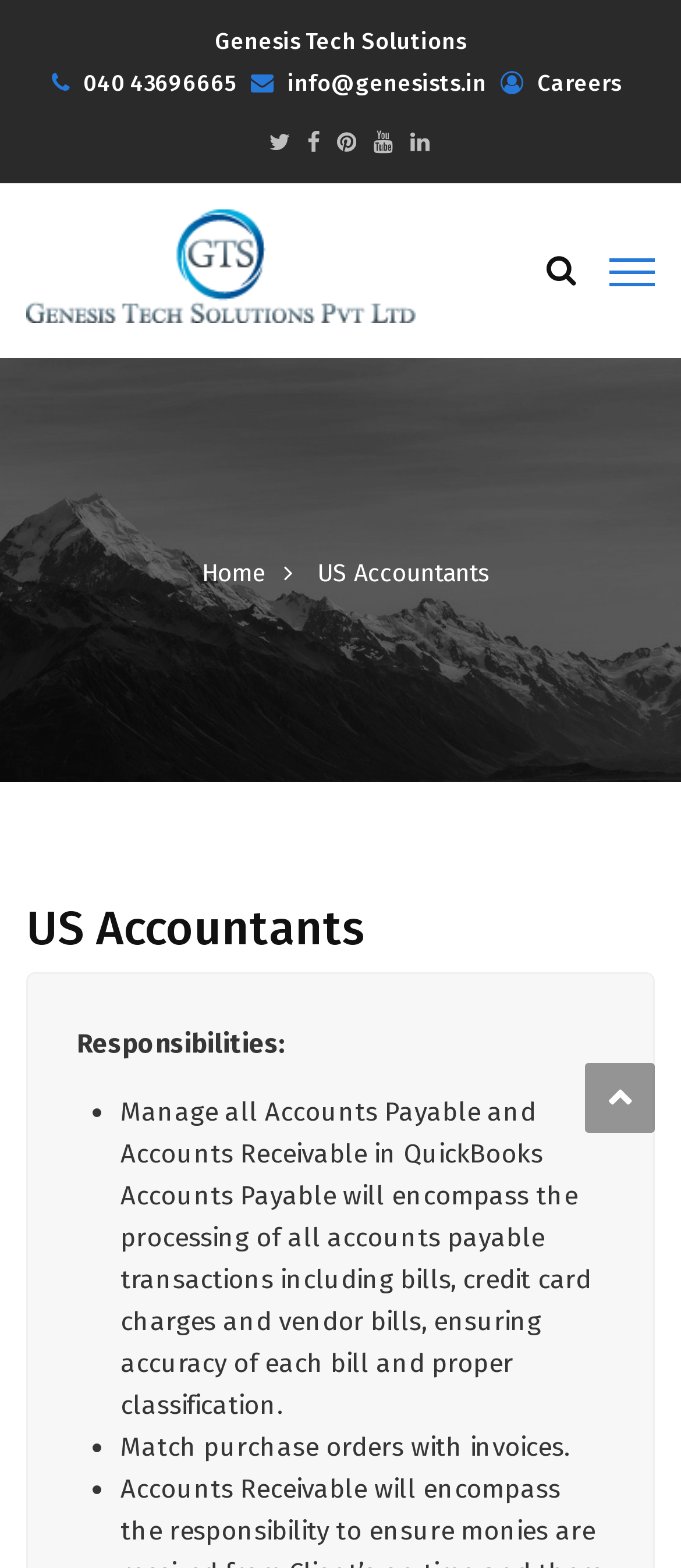Detail the webpage's structure and highlights in your description.

The webpage is about US Accountants at Genesis Tech Solutions Pvt.Ltd. At the top, there is a header section with the company's contact information, including a phone number "040 43696665" and an email address "info@genesists.in". Next to the contact information, there are several social media links represented by icons. Below the header section, there is a navigation menu with links to "Careers" and "Genesis Tech Solutions Pvt.Ltd". 

On the left side, there is a logo of Genesis Tech Solutions Pvt.Ltd, which is an image. To the right of the logo, there is a link to the company's homepage labeled "Genesis Tech Solutions Pvt.Ltd". 

The main content of the webpage is divided into two sections. The first section has a heading "US Accountants" and describes the responsibilities of a US accountant, including managing accounts payable and accounts receivable, processing transactions, and matching purchase orders with invoices. The responsibilities are listed in bullet points. 

The second section is not fully described in the provided accessibility tree, but it seems to be a continuation of the main content. There is a link with an icon at the bottom right corner of the page.